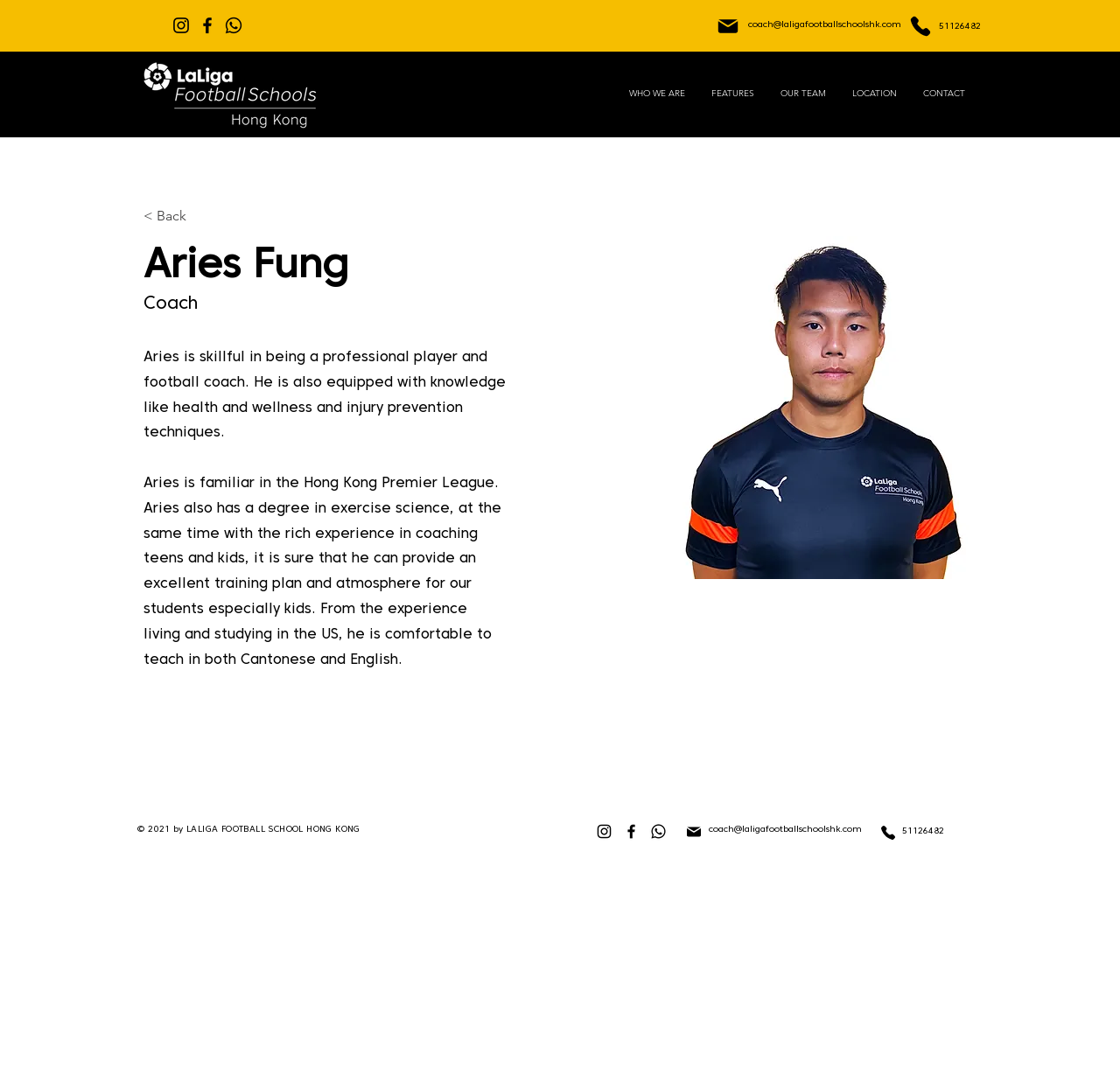Please give a short response to the question using one word or a phrase:
What is the degree held by the coach?

Exercise science